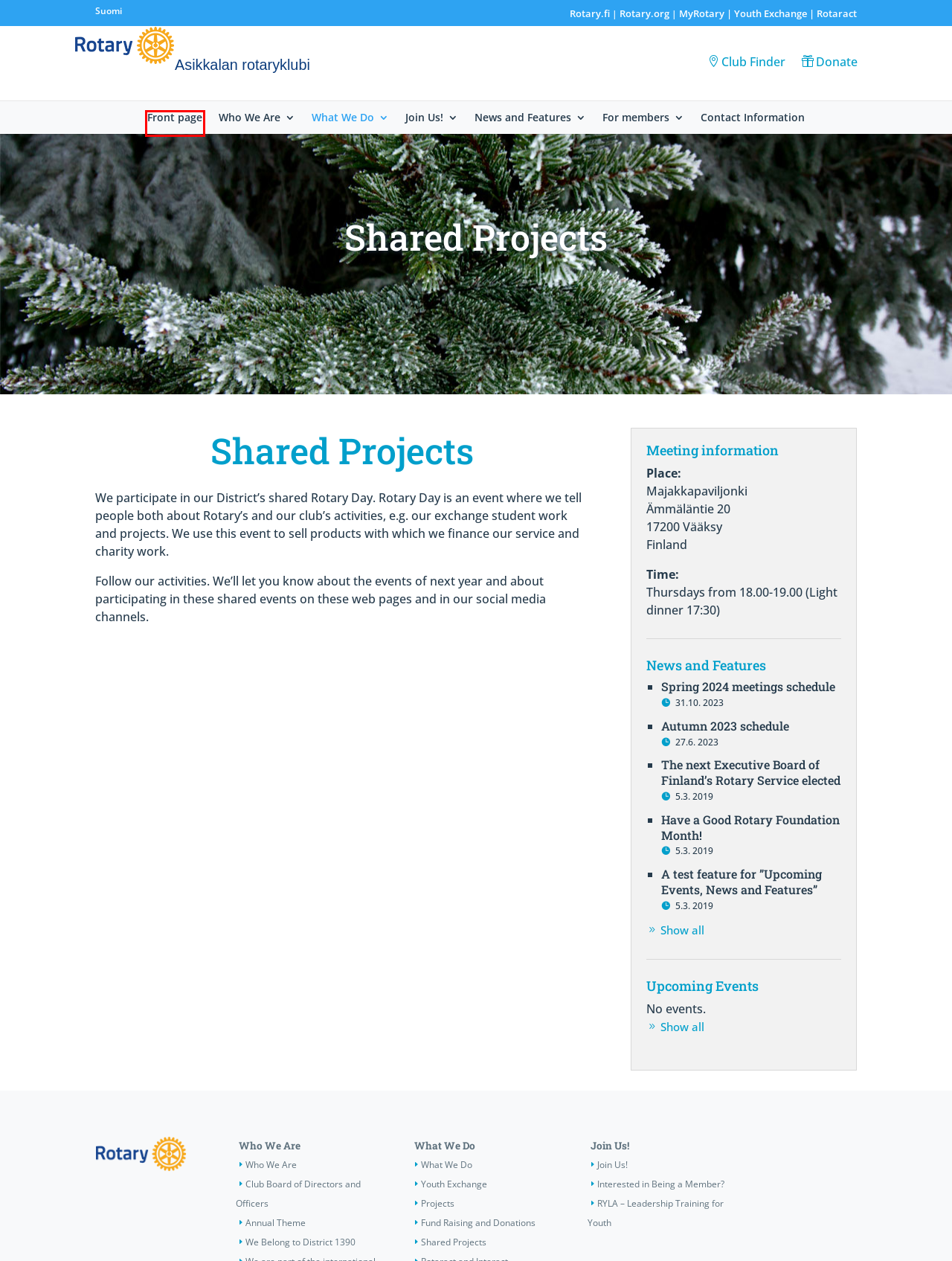You are provided with a screenshot of a webpage that has a red bounding box highlighting a UI element. Choose the most accurate webpage description that matches the new webpage after clicking the highlighted element. Here are your choices:
A. A test feature for ”Upcoming Events, News and Features” - Asikkalan rotaryklubi
B. Who We Are - Asikkalan rotaryklubi
C. Home EN  |  Rotary International
D. Yhteiset projektit - Asikkalan rotaryklubi
E. Front page - Asikkalan rotaryklubi
F. Vaihtoon ulkomaille - Nuorisovaihto | Rotary
G. Jäsenille - Suomen Rotary
H. RYLA – Leadership Training for Youth - Asikkalan rotaryklubi

E